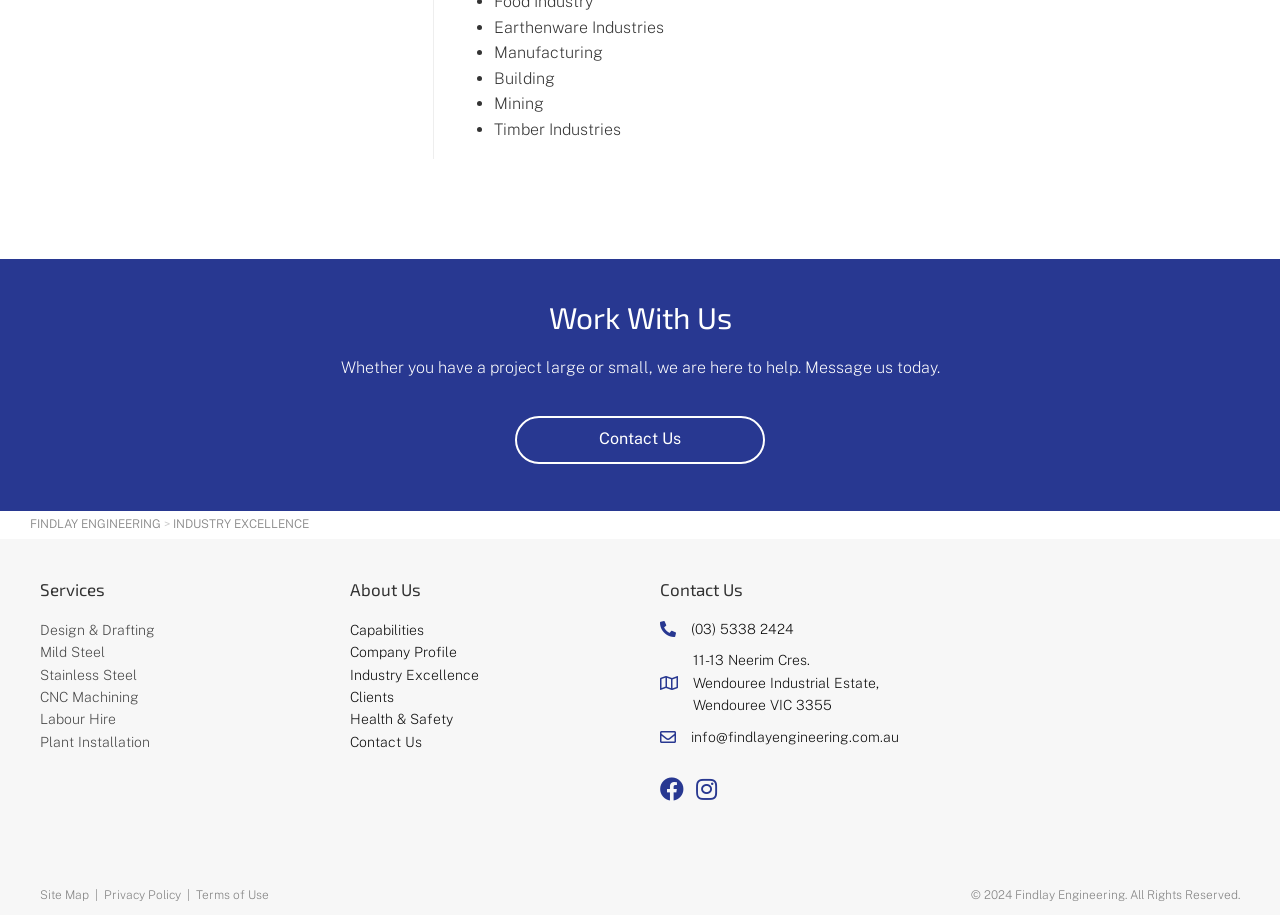For the given element description Clients, determine the bounding box coordinates of the UI element. The coordinates should follow the format (top-left x, top-left y, bottom-right x, bottom-right y) and be within the range of 0 to 1.

[0.273, 0.753, 0.308, 0.771]